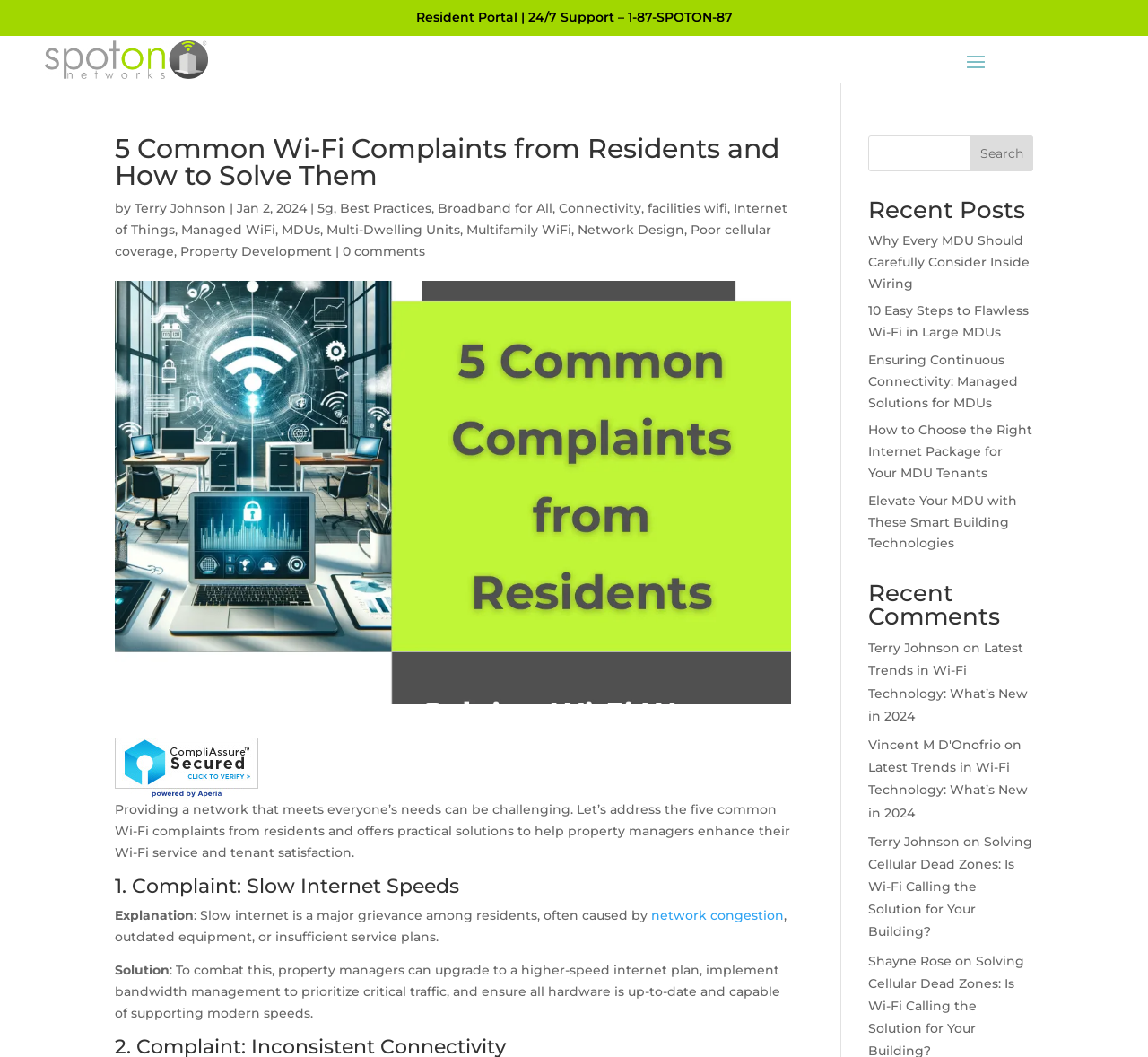Identify the bounding box coordinates of the HTML element based on this description: "Connectivity".

[0.487, 0.189, 0.559, 0.205]